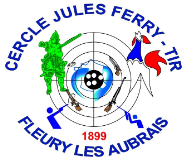What is the significance of the year '1899'?
Using the image as a reference, deliver a detailed and thorough answer to the question.

The year '1899' is prominently displayed below the target, indicating the club's long-standing history and tradition in the sport of shooting, suggesting that the club was founded in 1899.